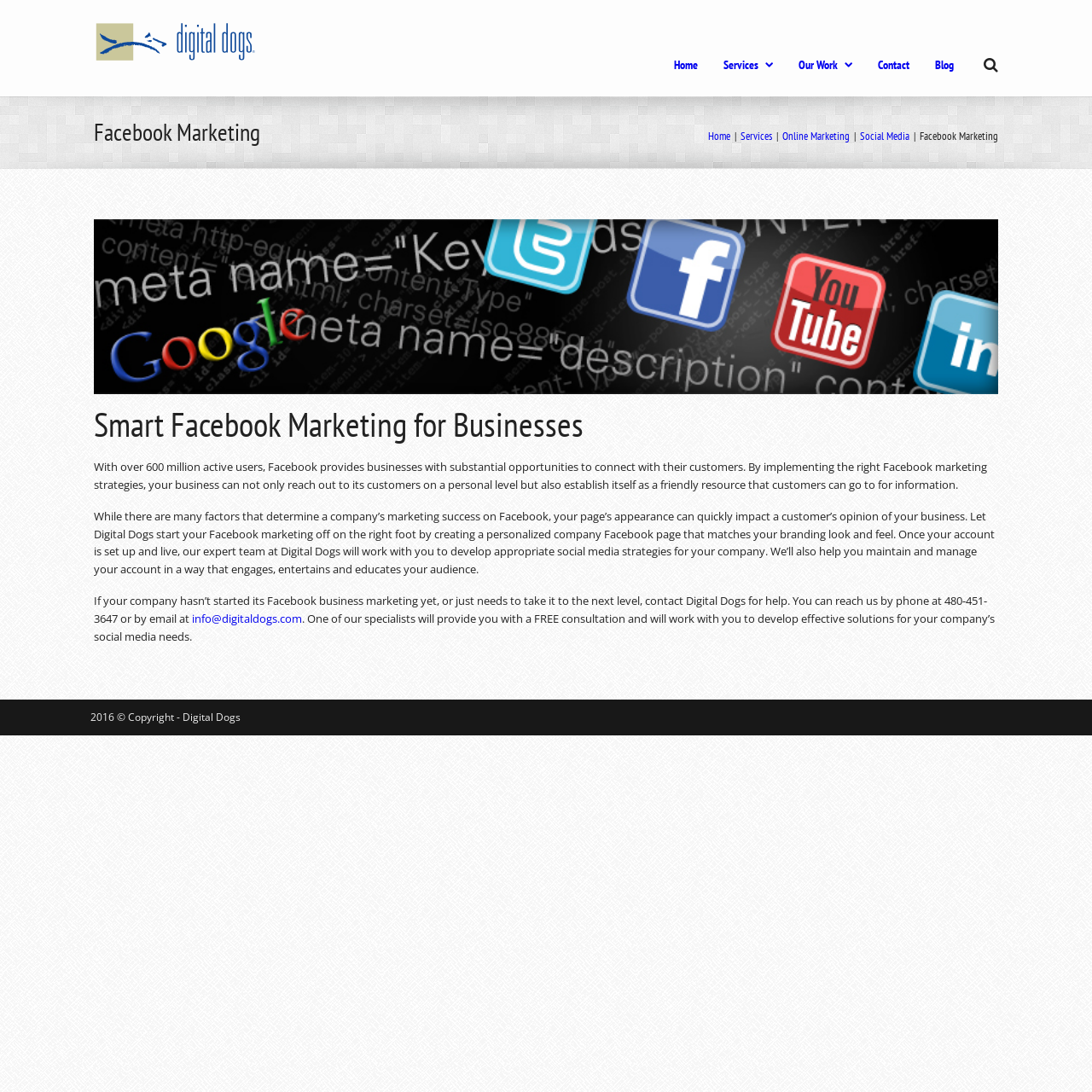Can you find the bounding box coordinates of the area I should click to execute the following instruction: "Click on the 'Contact' link"?

[0.804, 0.036, 0.856, 0.083]